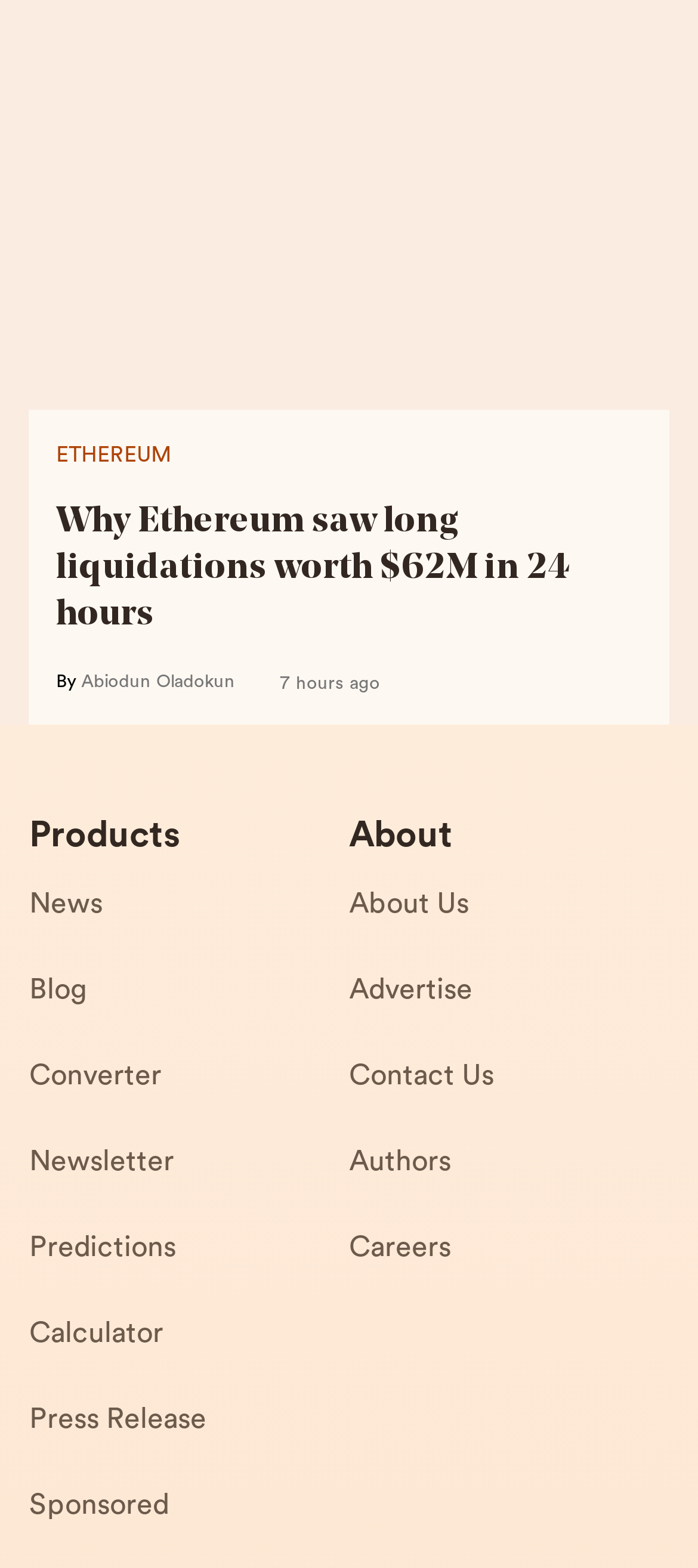Please determine the bounding box coordinates of the element's region to click for the following instruction: "View article about long liquidations on Ethereum".

[0.042, 0.235, 0.958, 0.258]